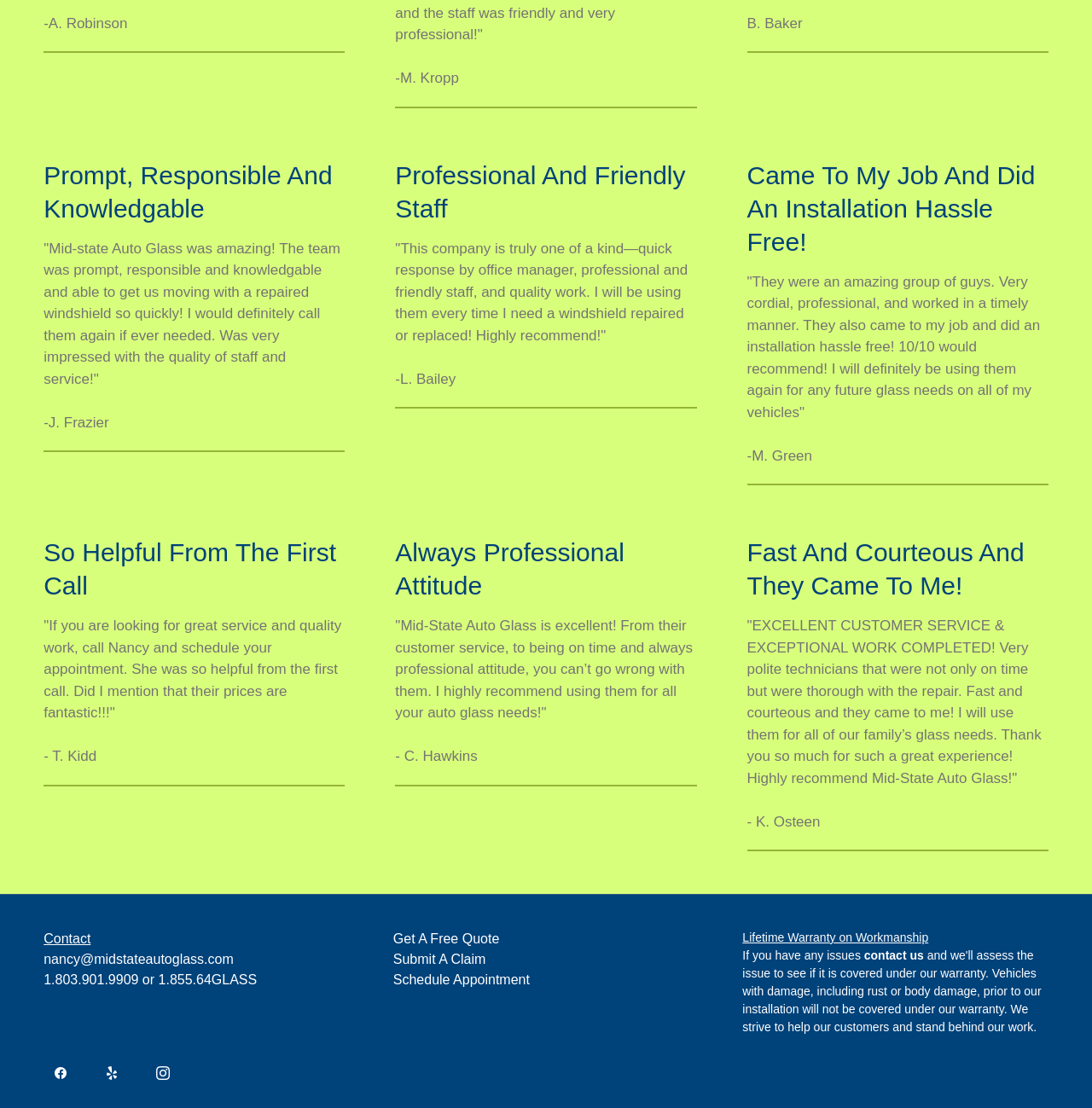Specify the bounding box coordinates of the element's area that should be clicked to execute the given instruction: "Click the 'Submit A Claim' link". The coordinates should be four float numbers between 0 and 1, i.e., [left, top, right, bottom].

[0.36, 0.882, 0.445, 0.895]